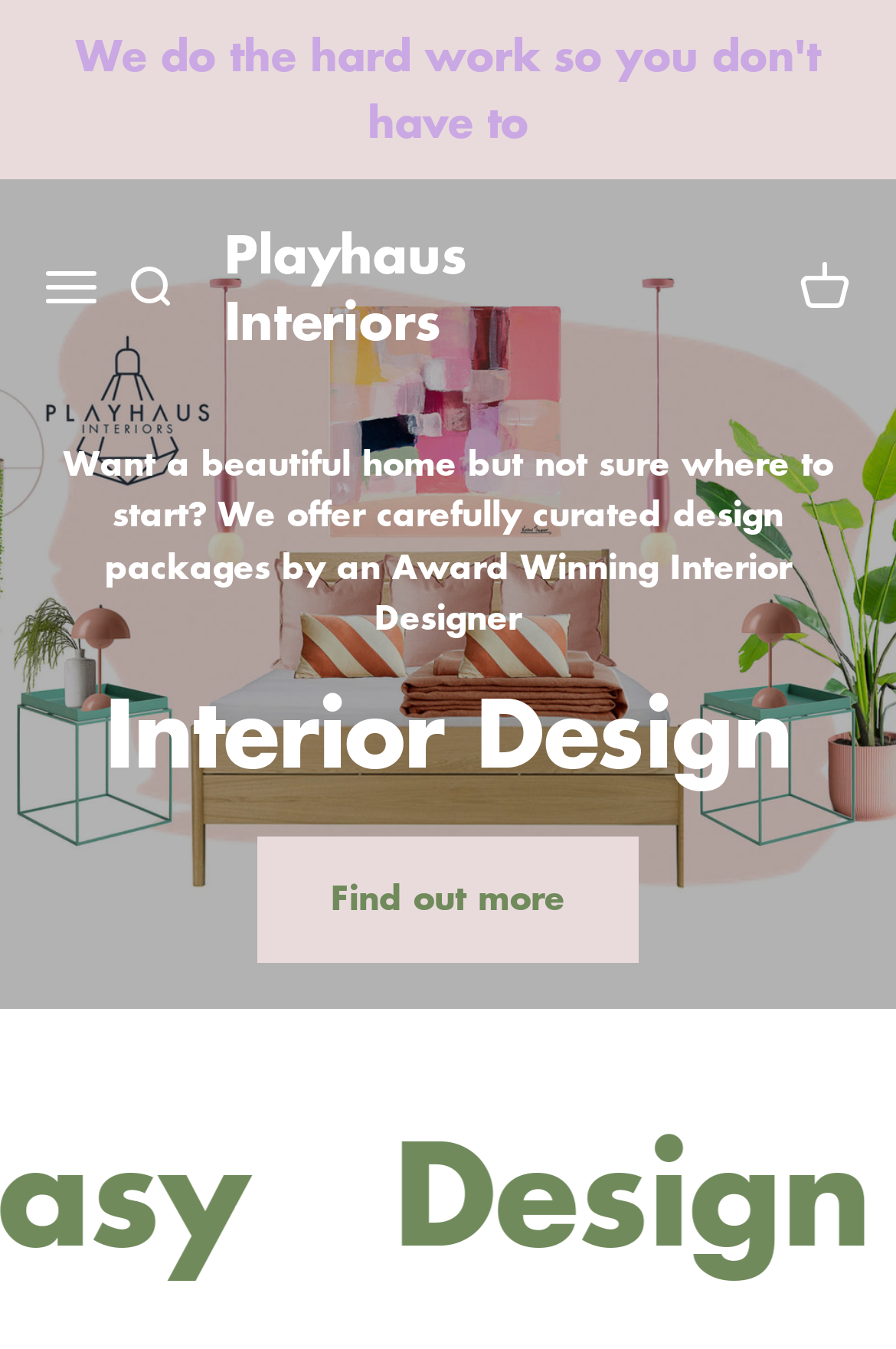Please give a succinct answer using a single word or phrase:
What is the purpose of the 'Find out more' link?

To learn about design packages